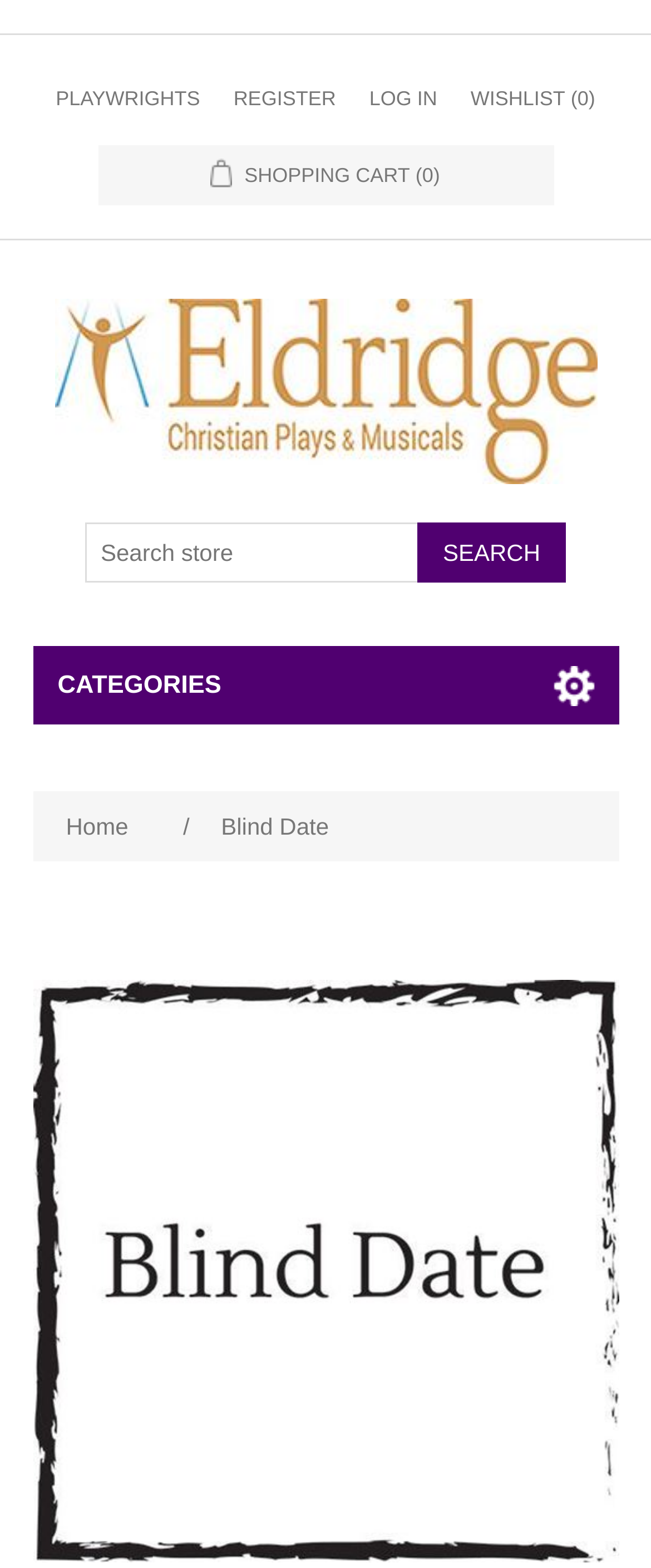Return the bounding box coordinates of the UI element that corresponds to this description: "Log in". The coordinates must be given as four float numbers in the range of 0 and 1, [left, top, right, bottom].

[0.567, 0.044, 0.672, 0.082]